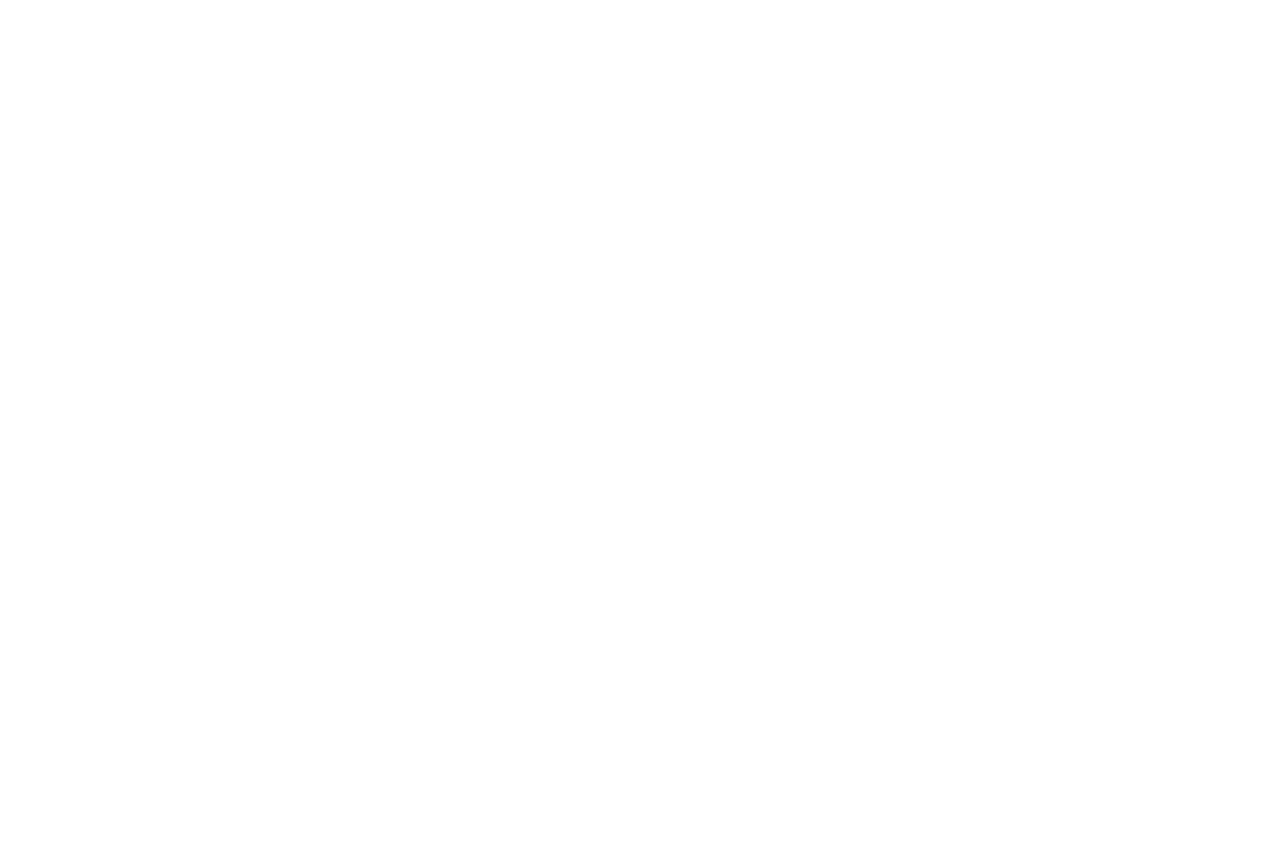Locate the bounding box of the user interface element based on this description: "CASH FOR OLD TRUCKS".

None